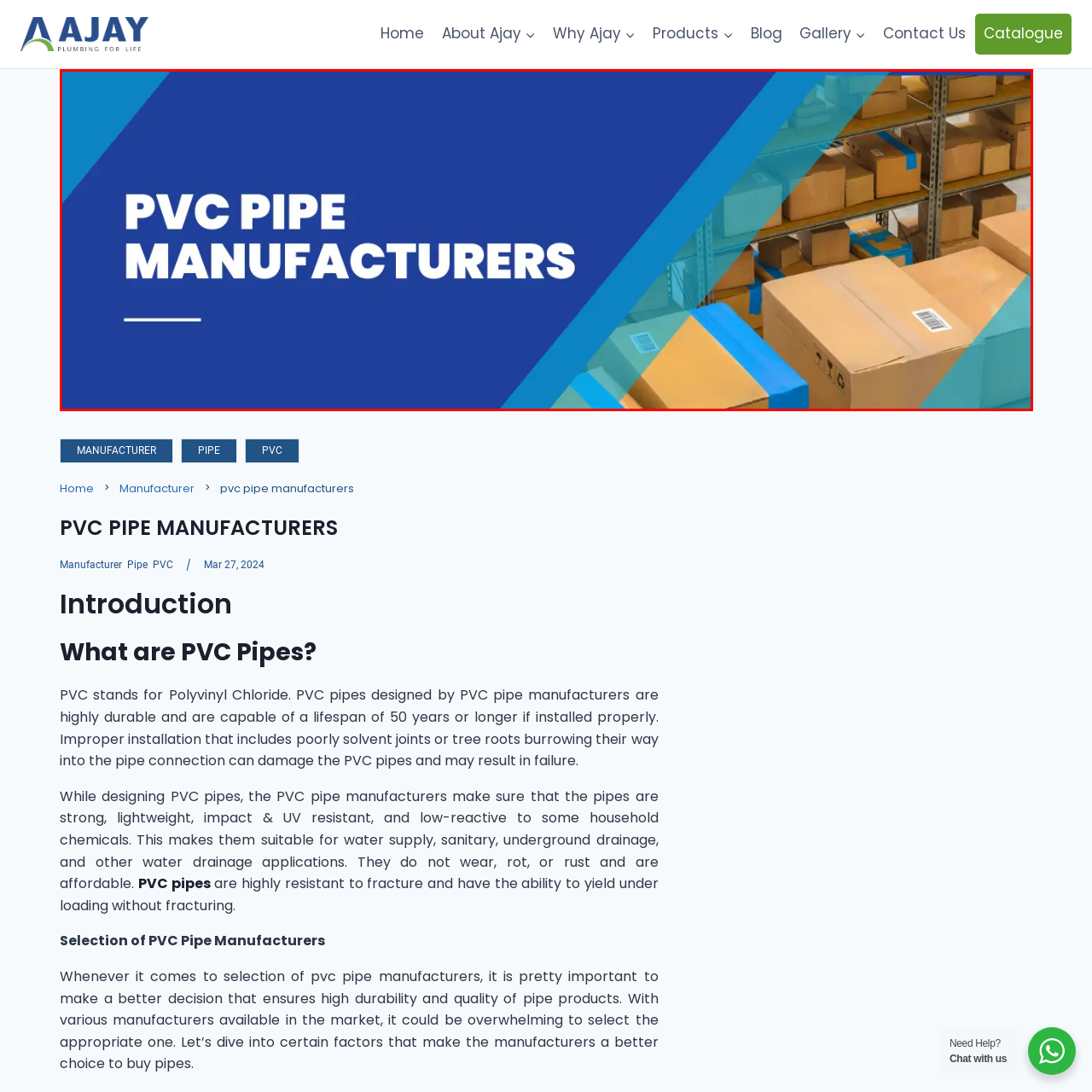Examine the content inside the red bounding box and offer a comprehensive answer to the following question using the details from the image: What shape is used in the geometric pattern?

The shape used in the geometric pattern is a triangle because the caption mentions a 'contrasting light blue triangle' that adds a modern touch to the design, indicating that a triangle is a key element of the pattern.